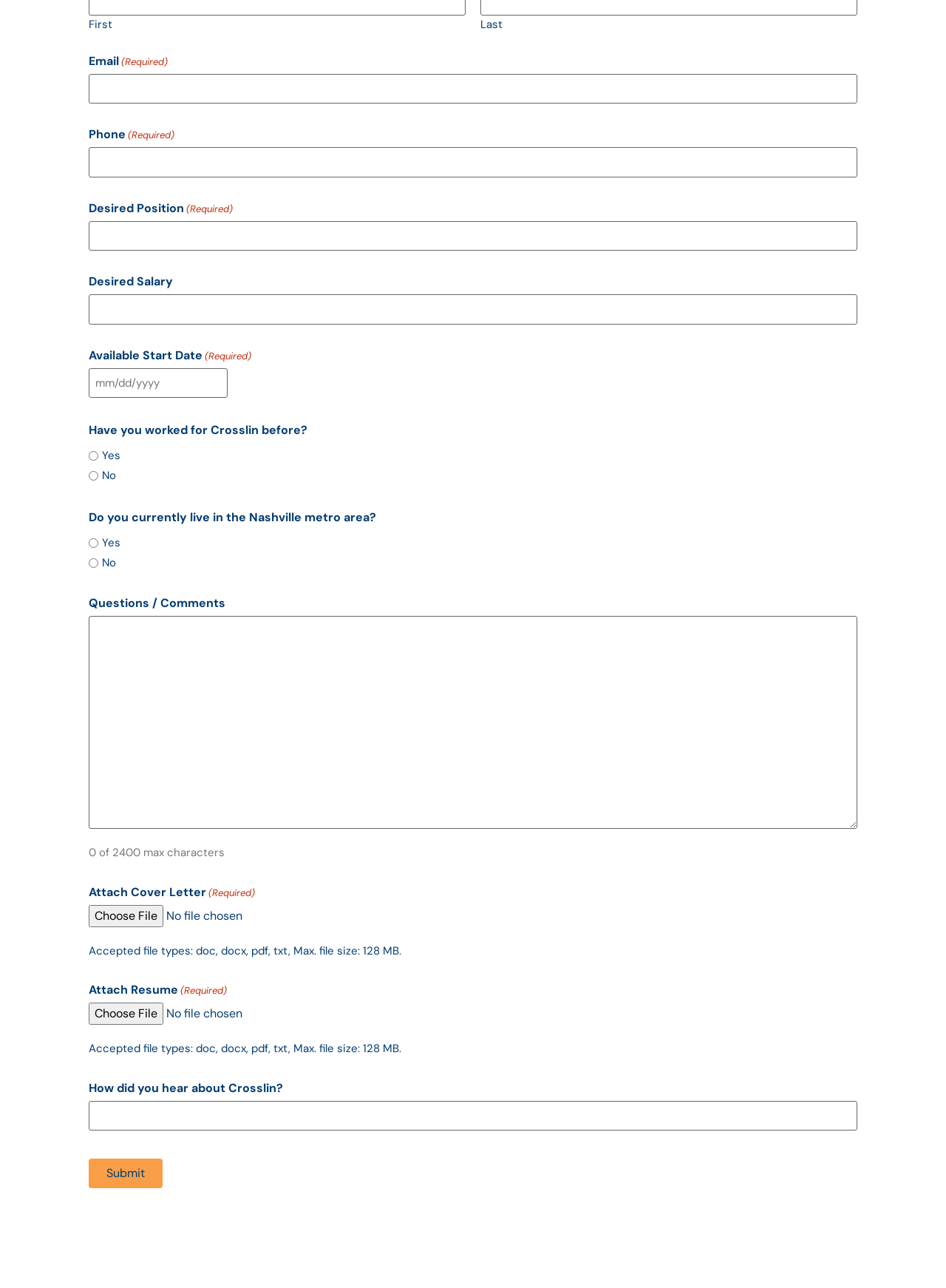Locate the bounding box coordinates of the clickable element to fulfill the following instruction: "Select desired position". Provide the coordinates as four float numbers between 0 and 1 in the format [left, top, right, bottom].

[0.094, 0.171, 0.906, 0.195]